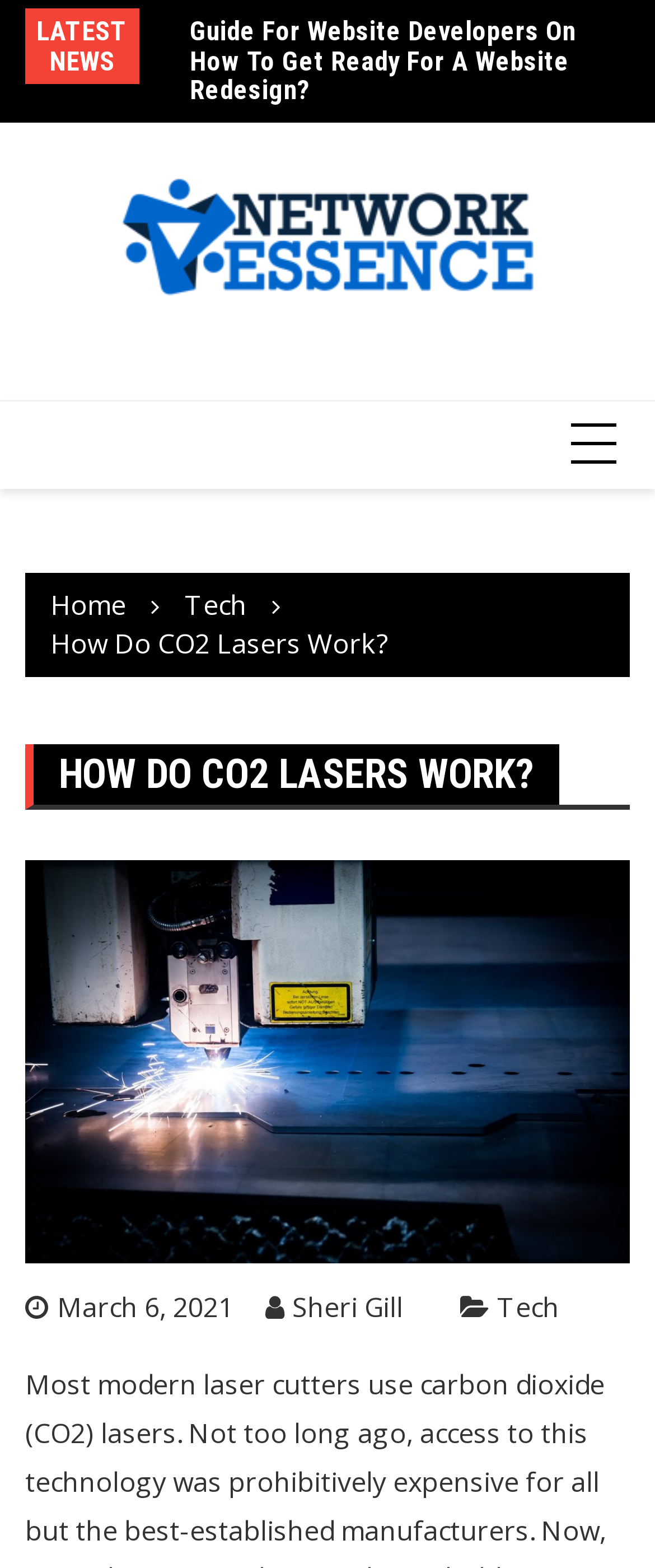Find the bounding box coordinates of the element I should click to carry out the following instruction: "Visit the home page".

[0.077, 0.374, 0.192, 0.398]